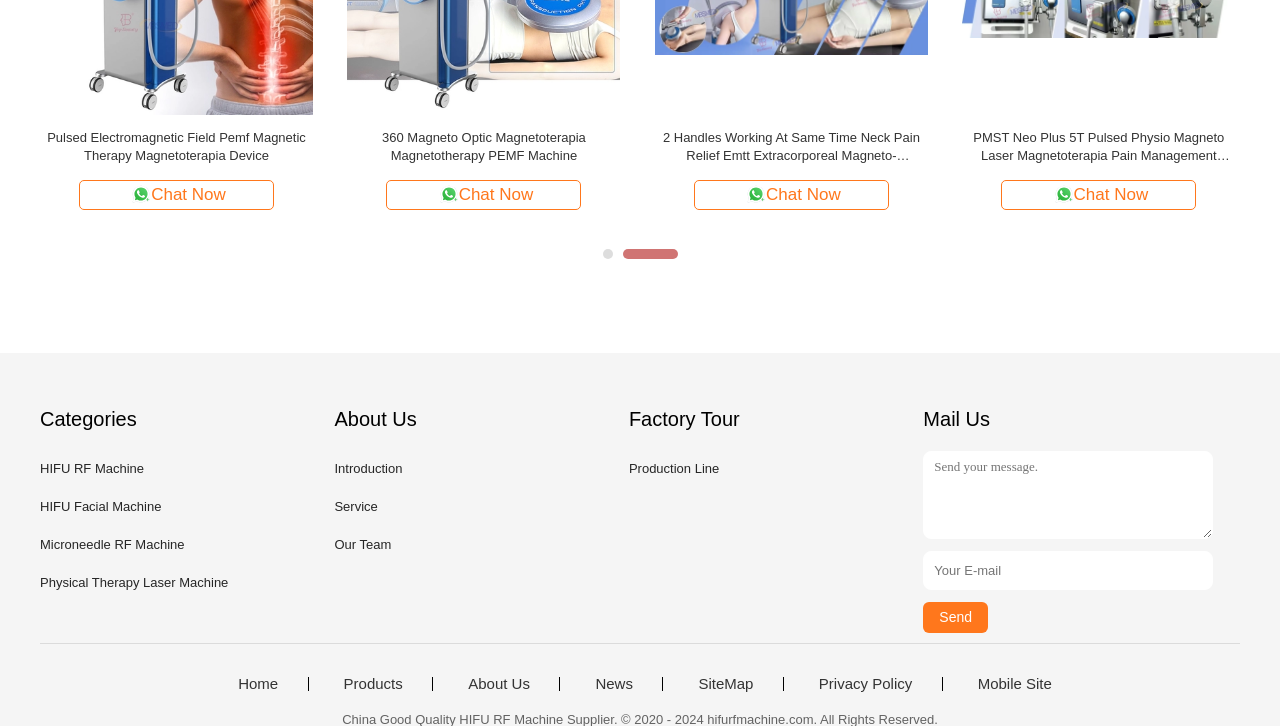Specify the bounding box coordinates of the area that needs to be clicked to achieve the following instruction: "View the 'Pulsed Electromagnetic Field Magnetic Therapy Device For Musculoskeletal Rehabilitation And Tissue Repair' page".

[0.271, 0.178, 0.485, 0.227]